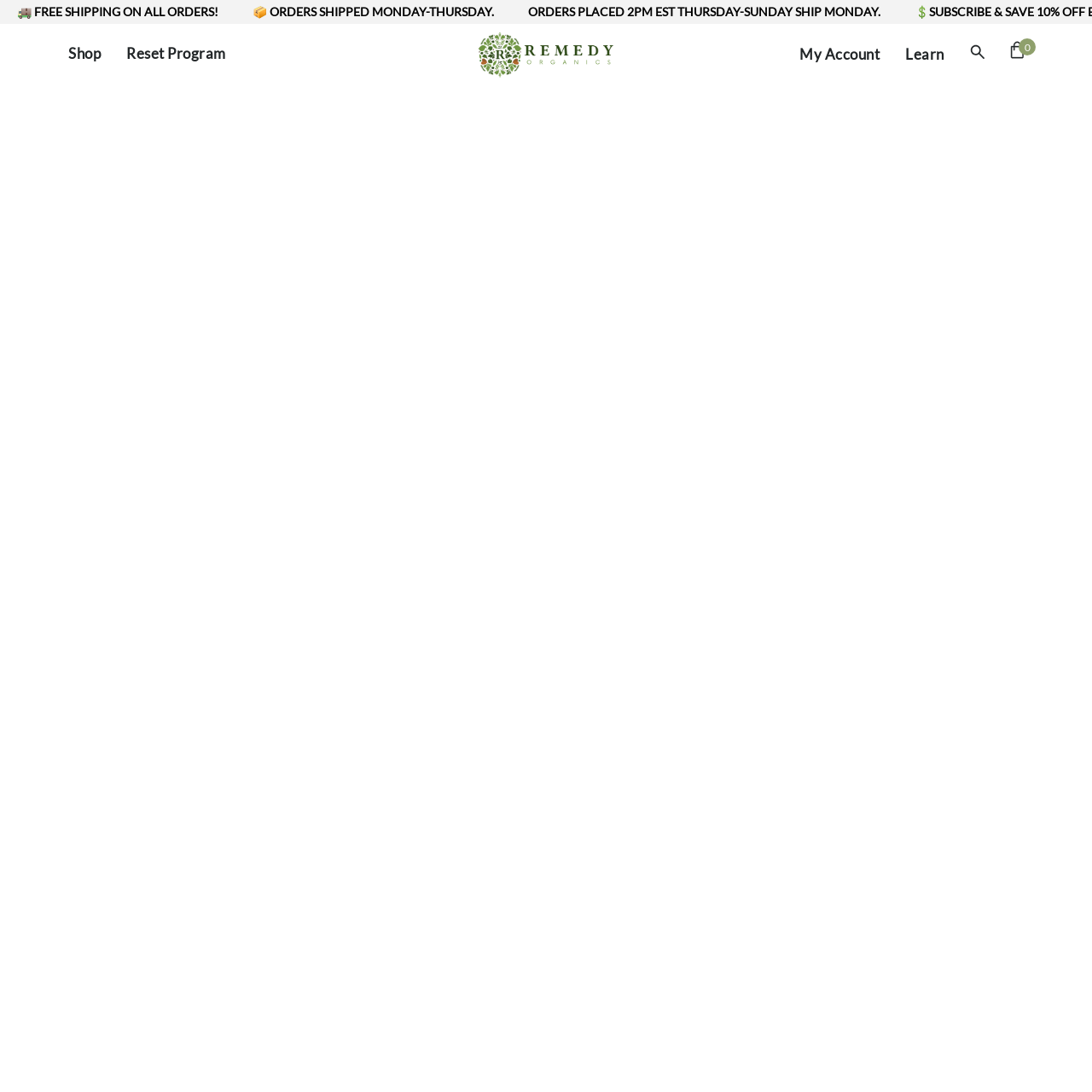What is the purpose of the 'Reset Program' link?
From the image, provide a succinct answer in one word or a short phrase.

To reset a program